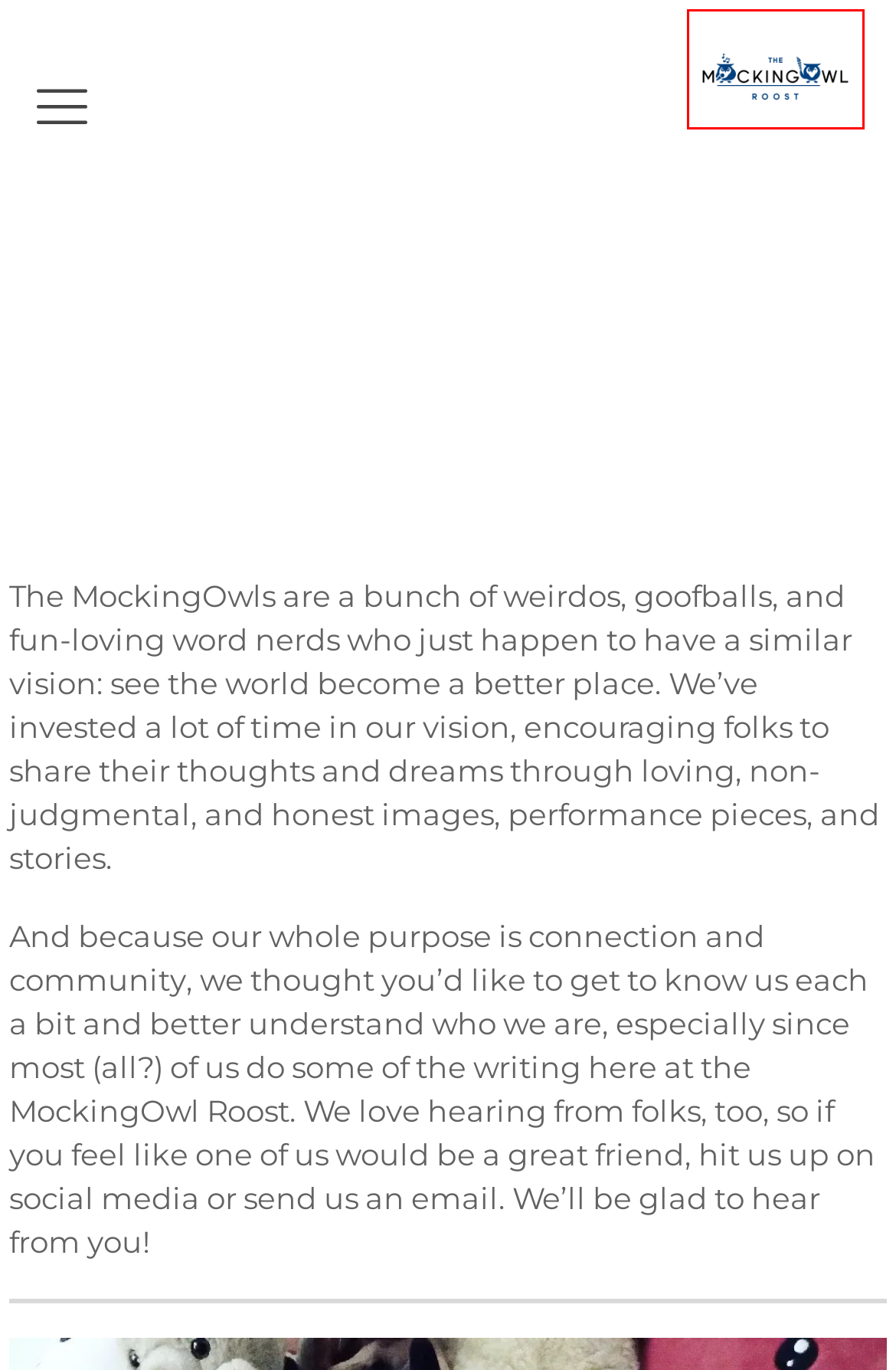Given a screenshot of a webpage with a red bounding box around a UI element, please identify the most appropriate webpage description that matches the new webpage after you click on the element. Here are the candidates:
A. October 2023 - The MockingOwl Roost
B. January 2024 - The MockingOwl Roost
C. January 2023 - The MockingOwl Roost
D. The MockingOwl Roost - an Art and Literary Magazine
E. May 2024 - The MockingOwl Roost
F. Amazon.com
G. June 2023 - The MockingOwl Roost
H. May 2023 - The MockingOwl Roost

D